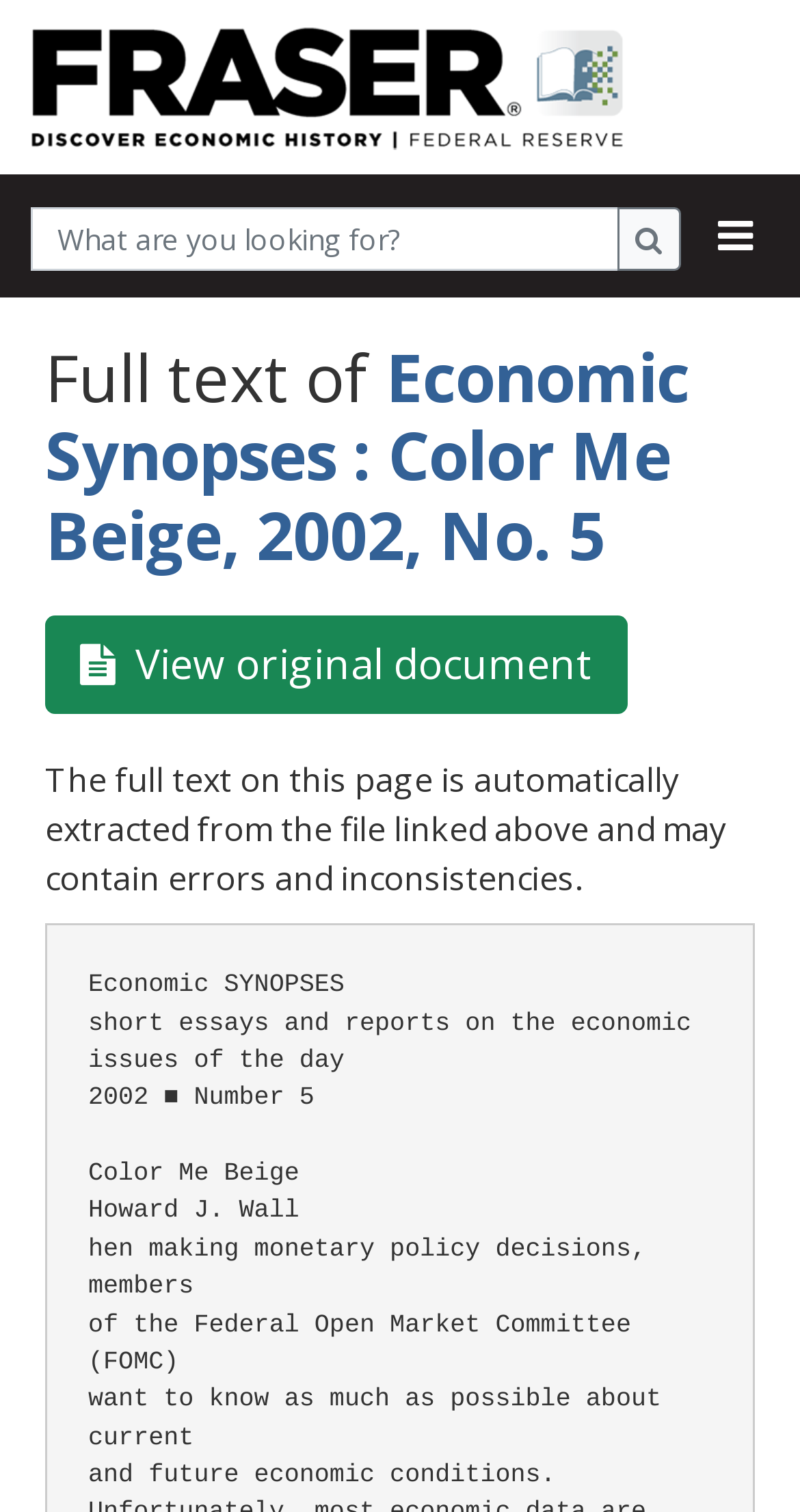Please determine the primary heading and provide its text.

Full text of Economic Synopses : Color Me Beige, 2002, No. 5